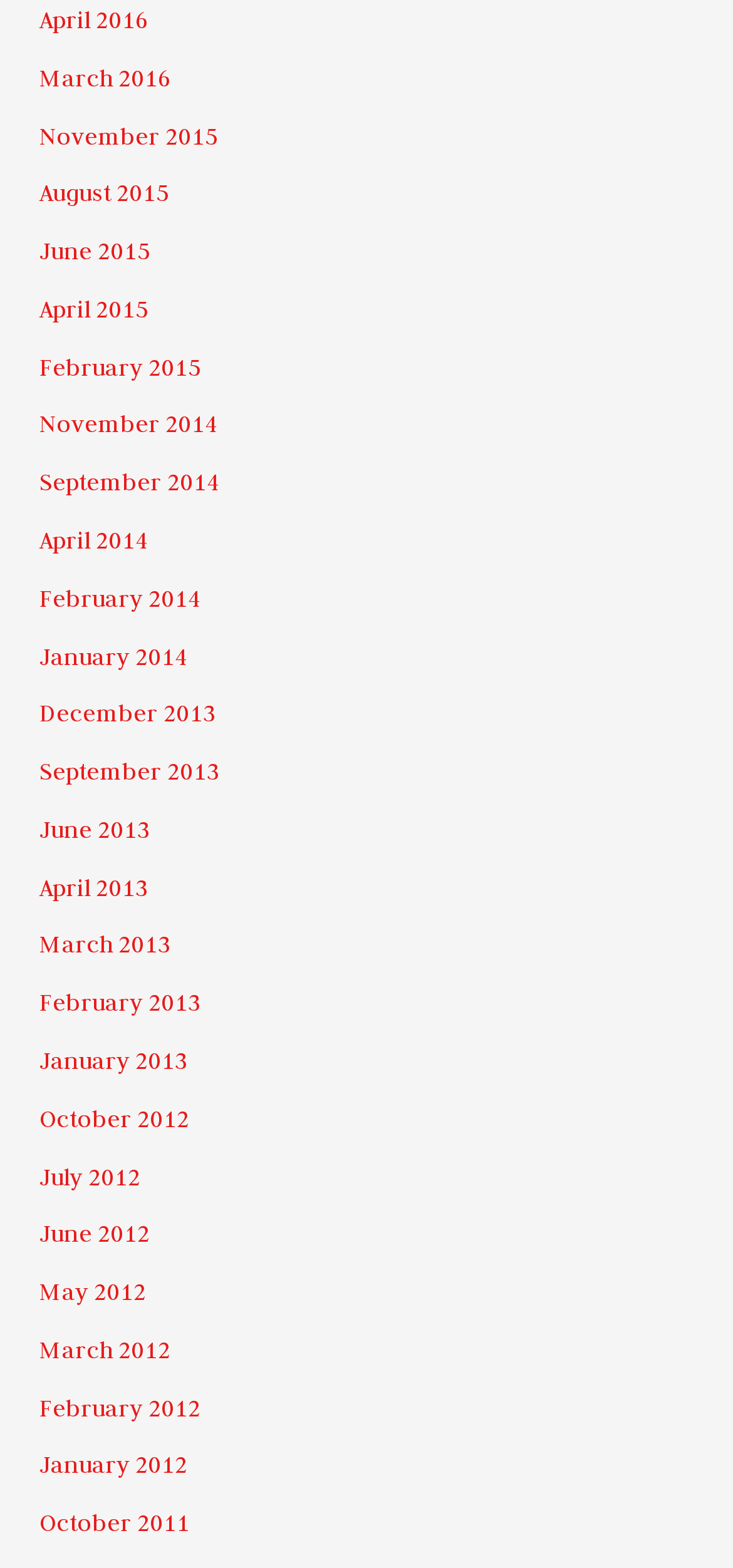Please identify the bounding box coordinates of the element's region that should be clicked to execute the following instruction: "view June 2015". The bounding box coordinates must be four float numbers between 0 and 1, i.e., [left, top, right, bottom].

[0.054, 0.151, 0.205, 0.169]